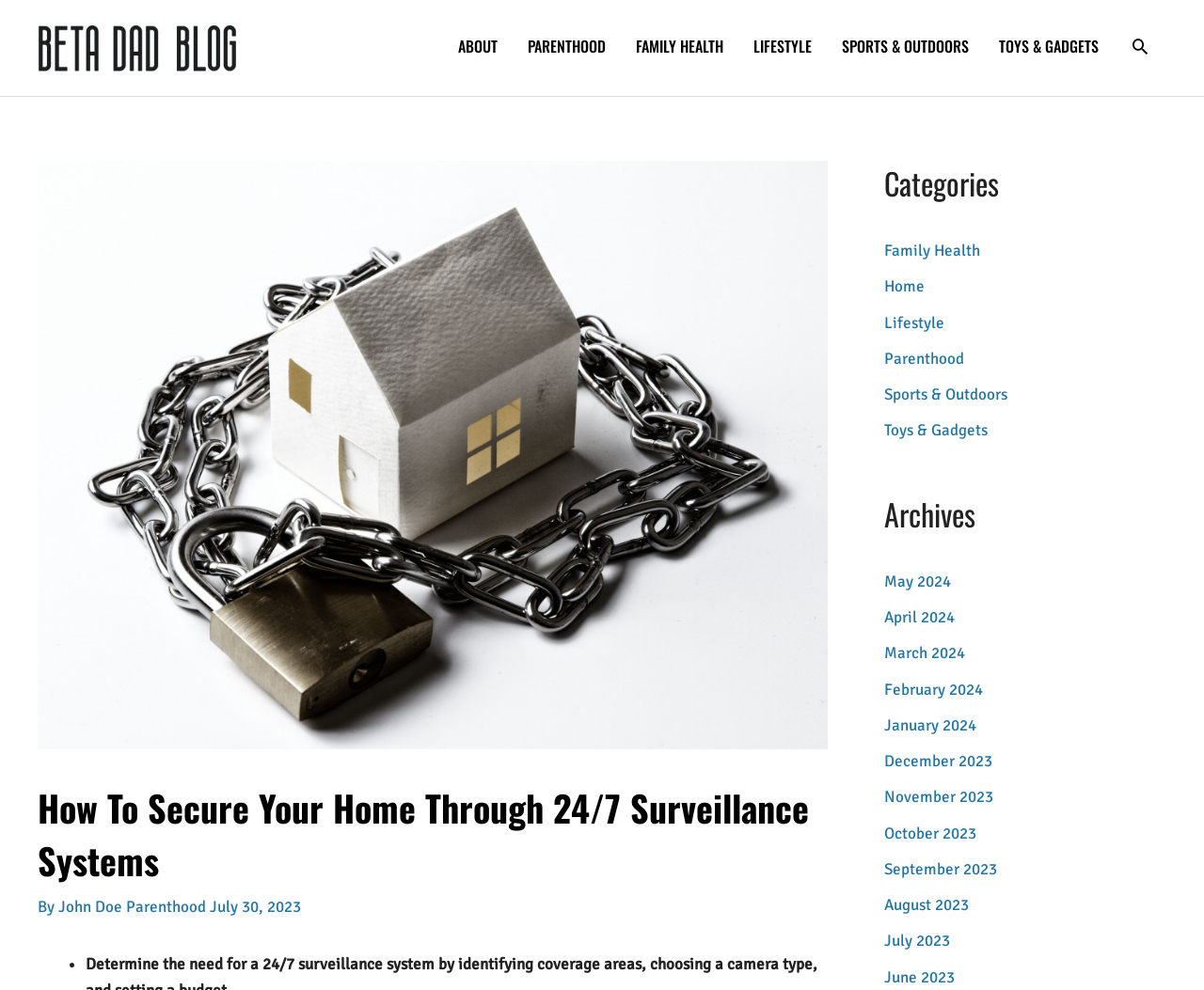Give a comprehensive overview of the webpage, including key elements.

The webpage is about securing one's home with 24/7 surveillance systems. At the top left corner, there is a logo of "Beta Dad Blog" with a link to the blog's homepage. Next to the logo, there is a navigation menu with links to various categories such as "ABOUT", "PARENTHOOD", "FAMILY HEALTH", "LIFESTYLE", "SPORTS & OUTDOORS", and "TOYS & GADGETS". 

On the top right corner, there is a search icon link. Below the navigation menu, there is a header section with an image related to securing one's home, followed by a heading that reads "How To Secure Your Home Through 24/7 Surveillance Systems". The author's name, "John Doe", and the category "Parenthood" are mentioned below the heading, along with the date "July 30, 2023".

On the right side of the page, there is a complementary section with a heading "Categories" and a list of links to various categories such as "Family Health", "Home", "Lifestyle", "Parenthood", "Sports & Outdoors", and "Toys & Gadgets". Below the categories, there is a section with a heading "Archives" and a list of links to monthly archives from May 2024 to June 2023.